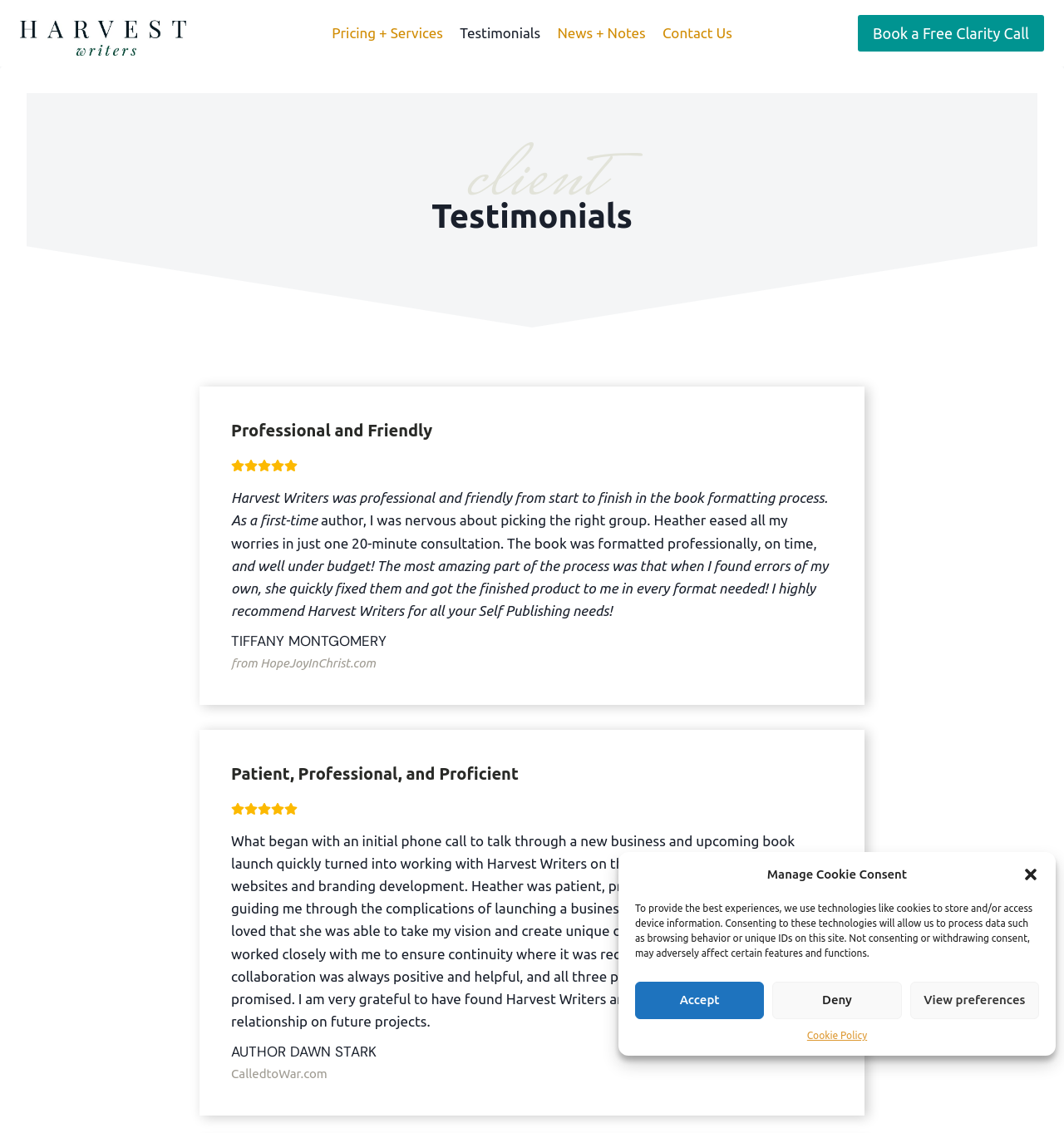Use one word or a short phrase to answer the question provided: 
What is the name of the company?

Harvest Writers